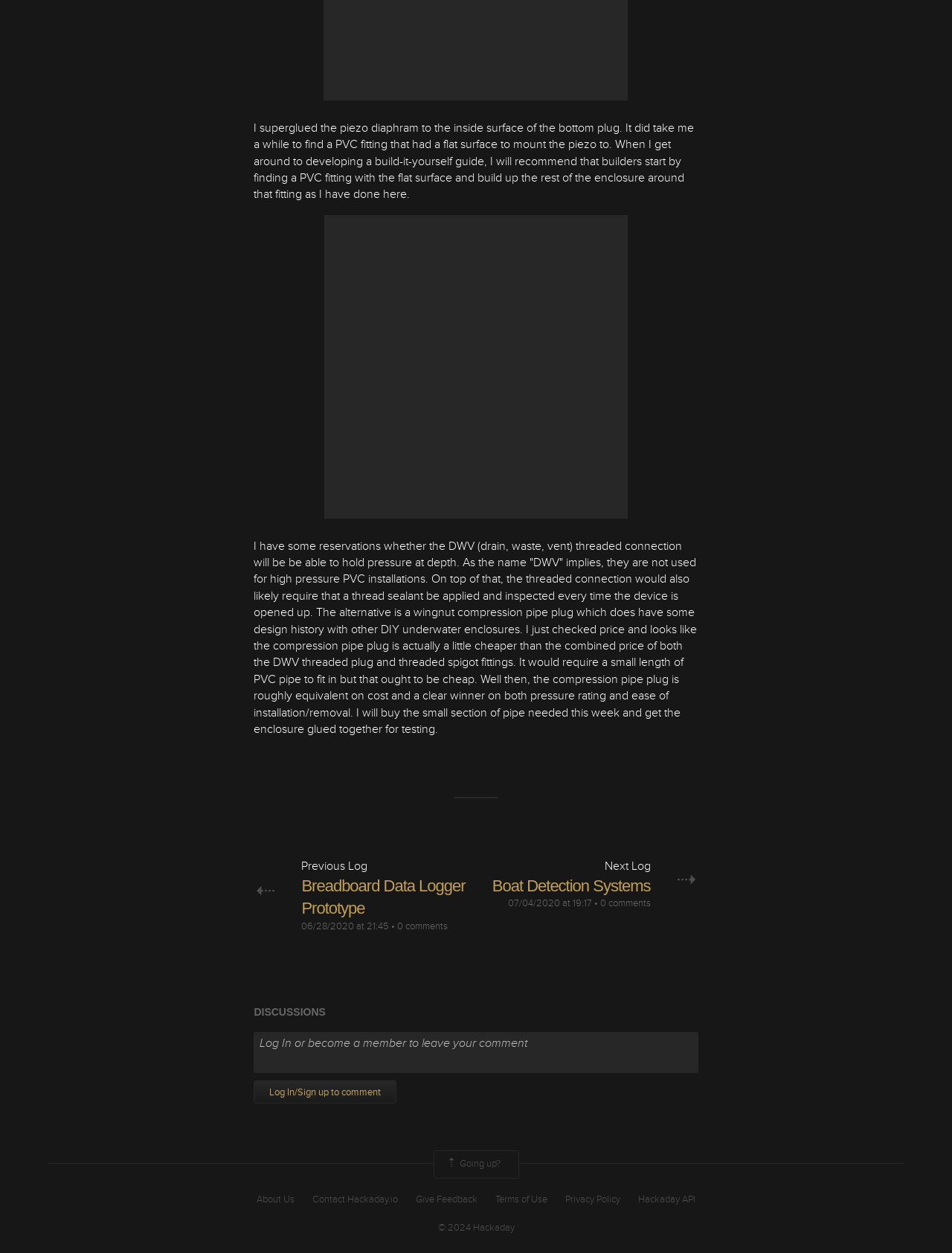How many comments are there on this log?
Using the image, provide a detailed and thorough answer to the question.

The link '0 comments' indicates that there are no comments on this log.